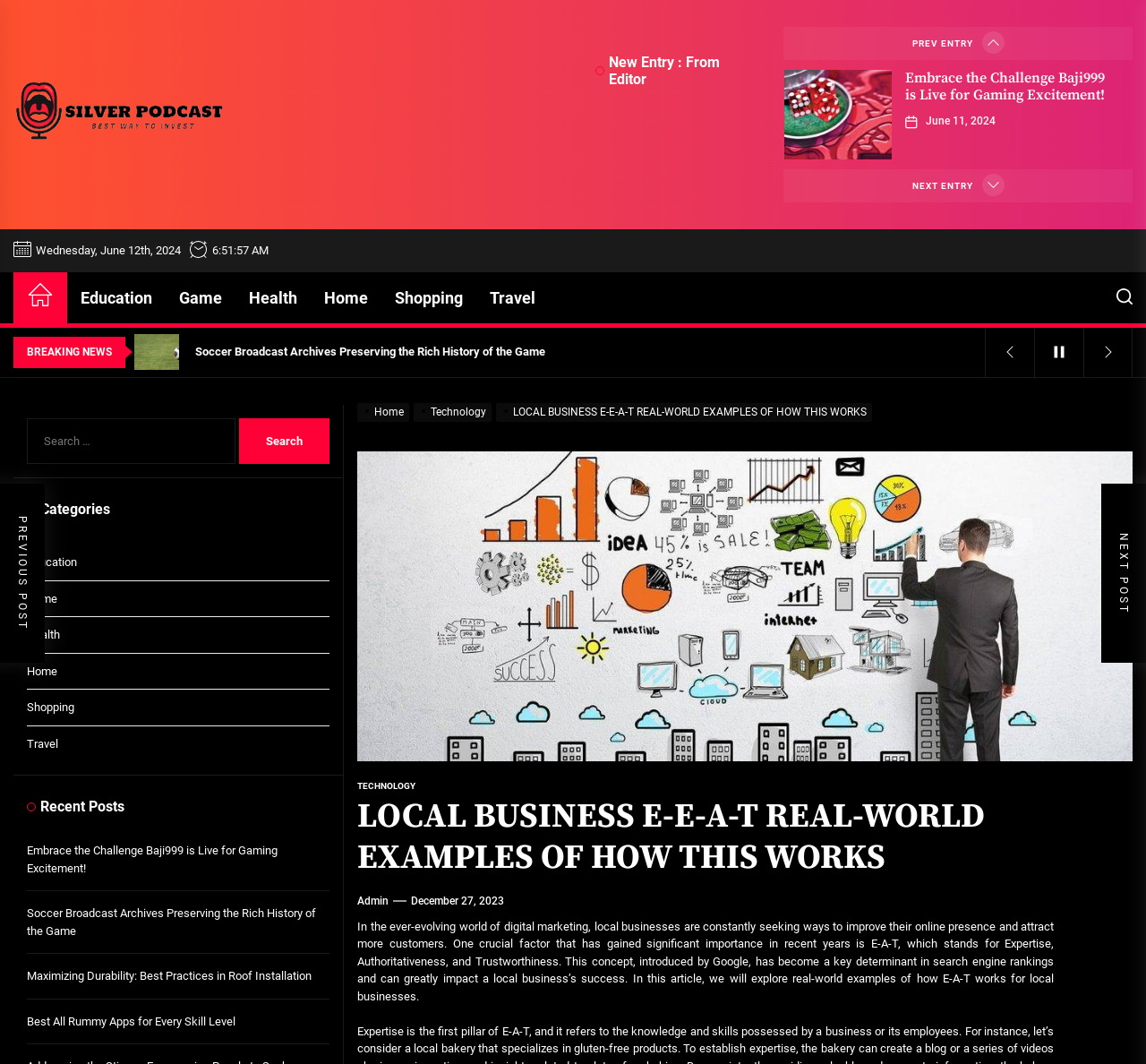Identify the bounding box coordinates of the region that should be clicked to execute the following instruction: "Search for something".

[0.023, 0.393, 0.288, 0.436]